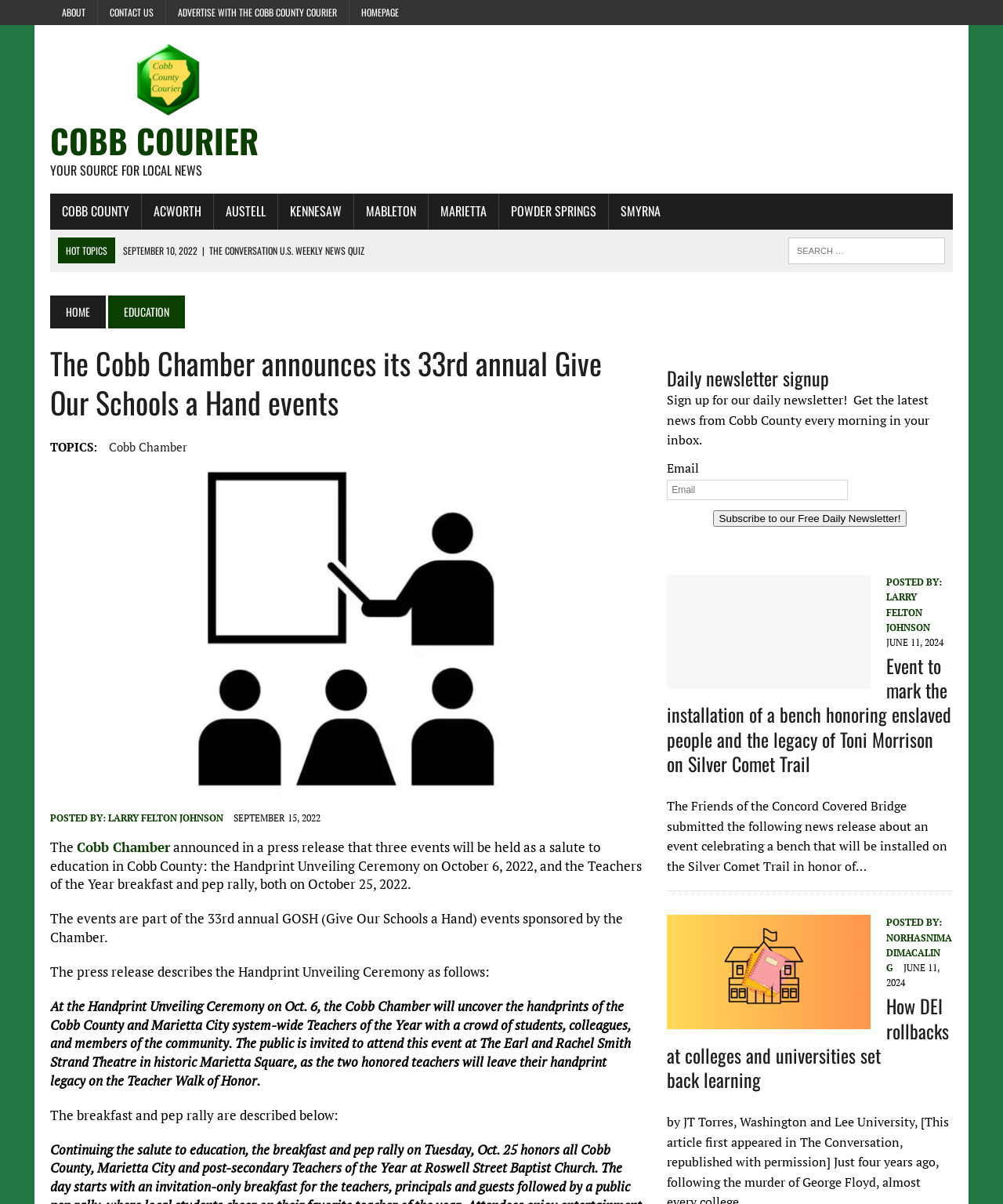Please find the bounding box coordinates of the clickable region needed to complete the following instruction: "Click on the 'EDUCATION' link". The bounding box coordinates must consist of four float numbers between 0 and 1, i.e., [left, top, right, bottom].

[0.108, 0.245, 0.184, 0.273]